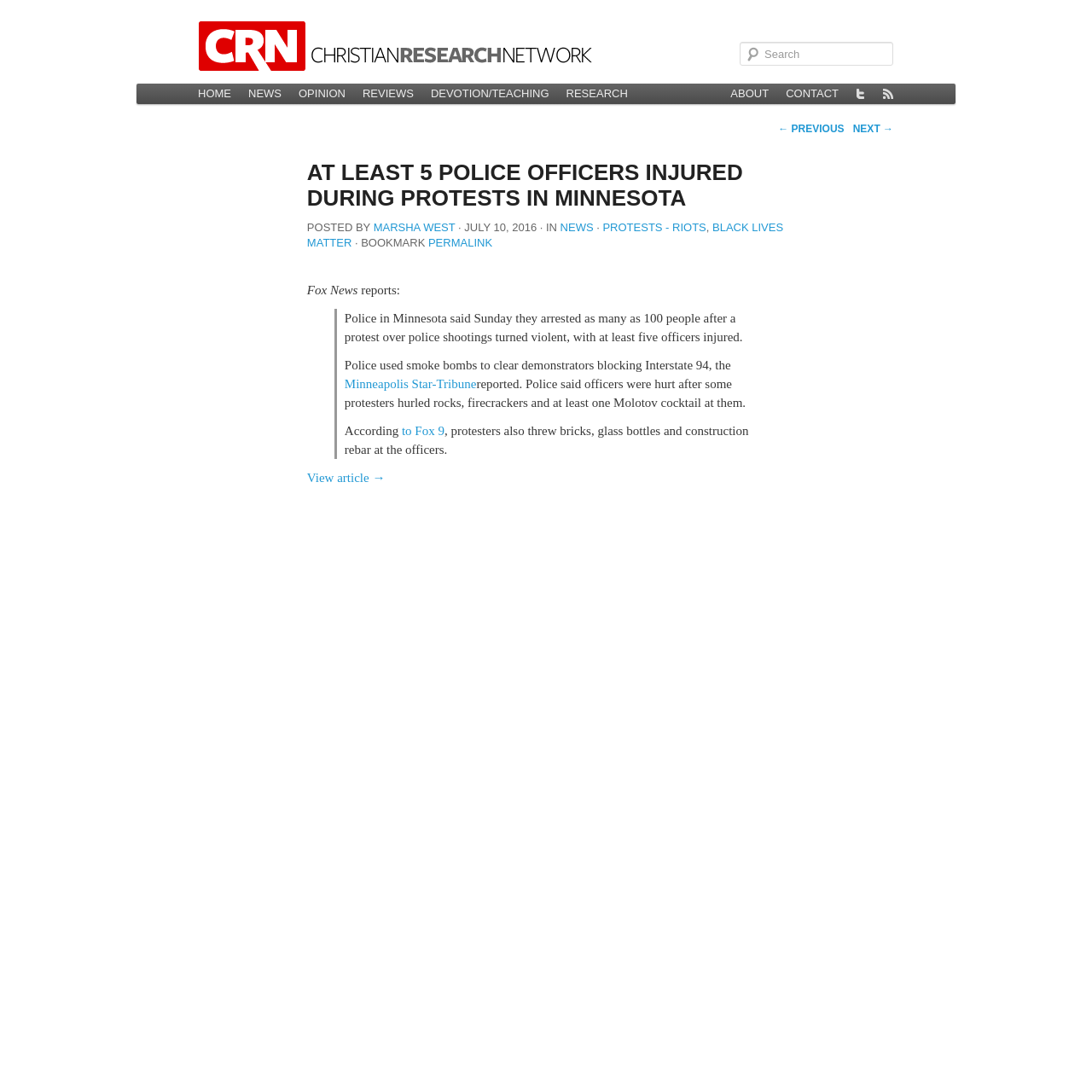Please identify the bounding box coordinates of the clickable region that I should interact with to perform the following instruction: "Read the news article". The coordinates should be expressed as four float numbers between 0 and 1, i.e., [left, top, right, bottom].

[0.281, 0.137, 0.72, 0.193]